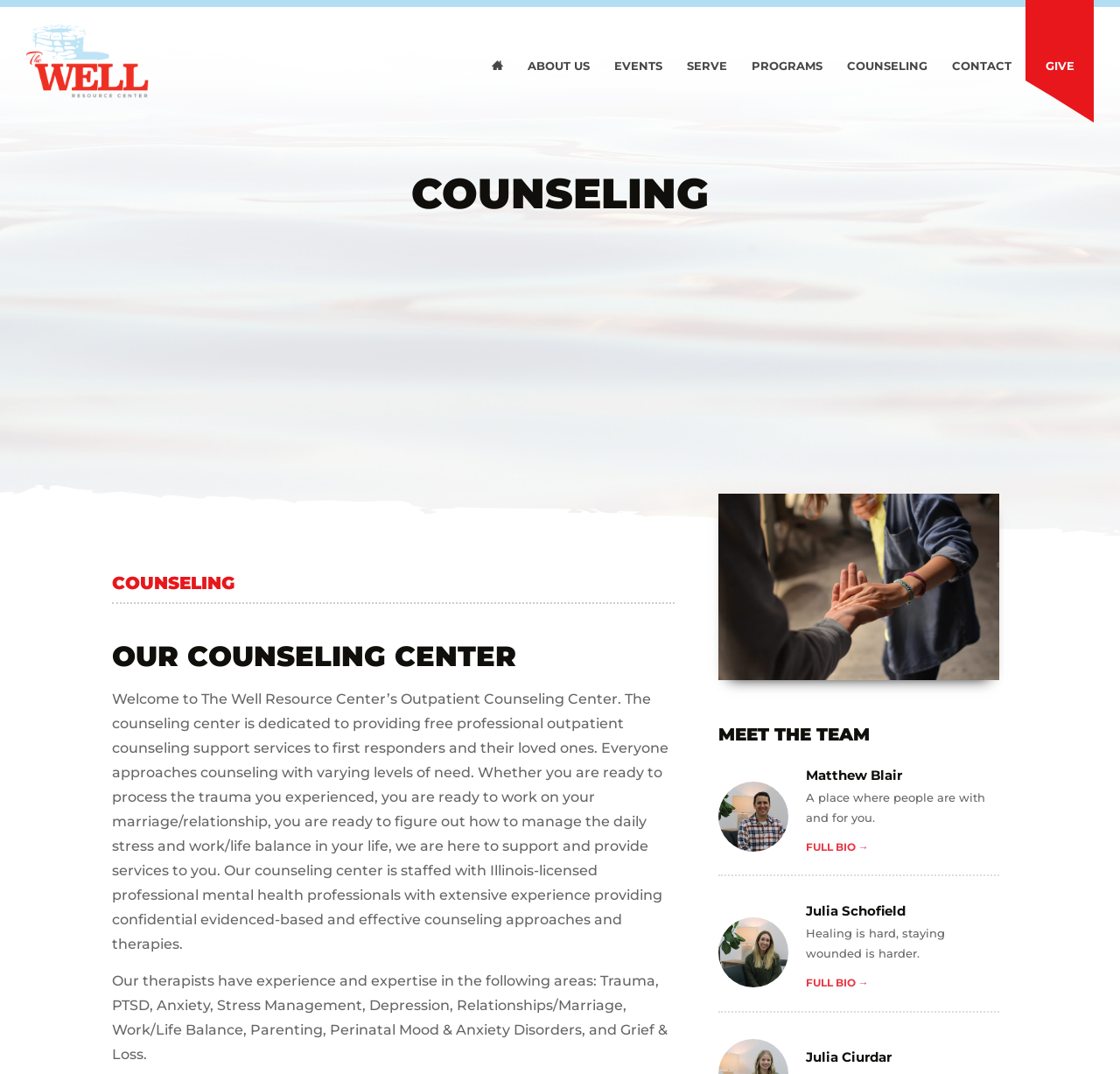Determine the bounding box coordinates of the section to be clicked to follow the instruction: "View UPCOMING EVENTS". The coordinates should be given as four float numbers between 0 and 1, formatted as [left, top, right, bottom].

[0.539, 0.104, 0.766, 0.131]